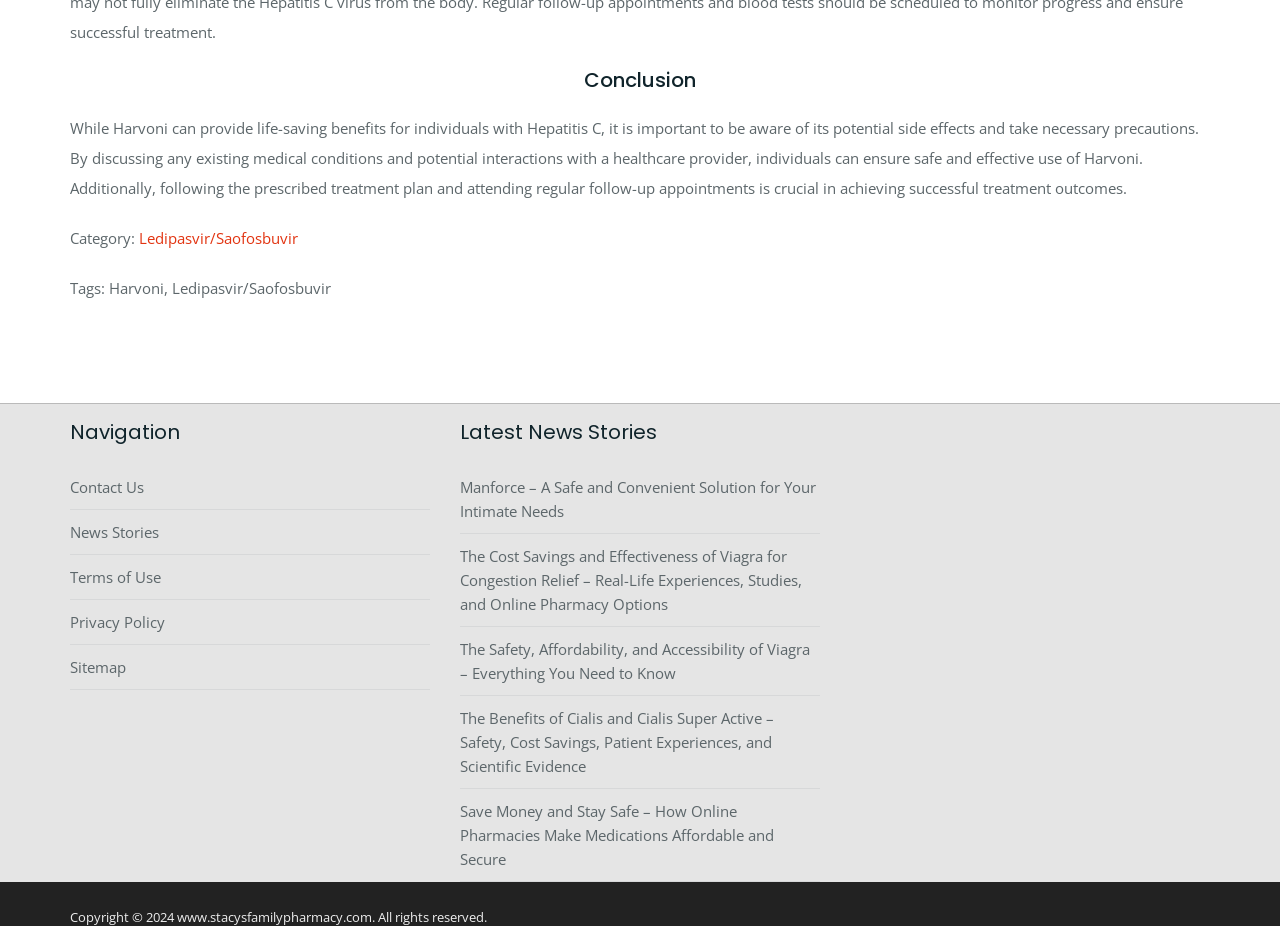Identify the bounding box coordinates of the element that should be clicked to fulfill this task: "click on 'Ledipasvir/Saofosbuvir'". The coordinates should be provided as four float numbers between 0 and 1, i.e., [left, top, right, bottom].

[0.109, 0.246, 0.233, 0.268]